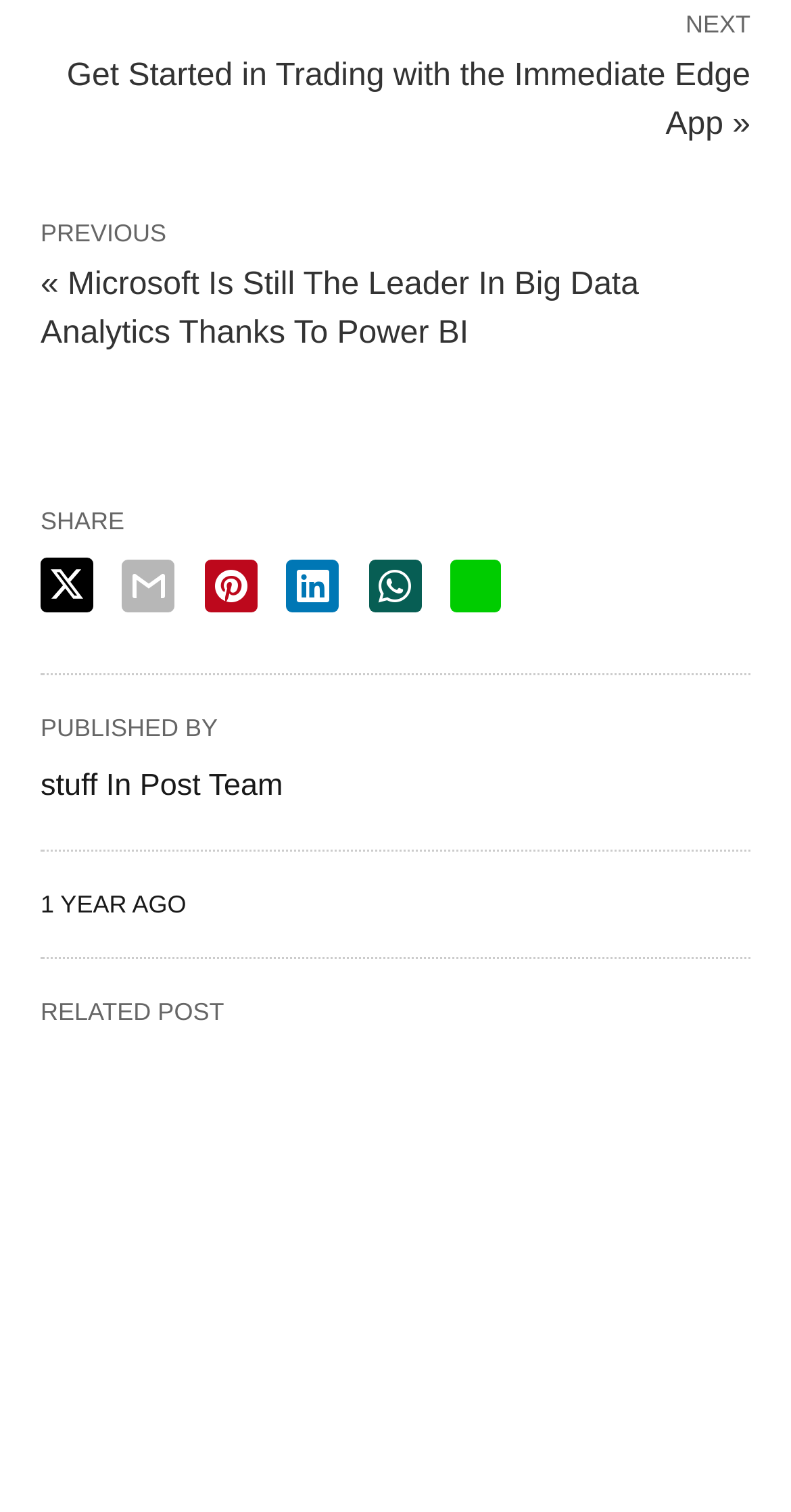Locate the bounding box of the UI element described by: "aria-label="twitter share"" in the given webpage screenshot.

[0.051, 0.369, 0.118, 0.405]